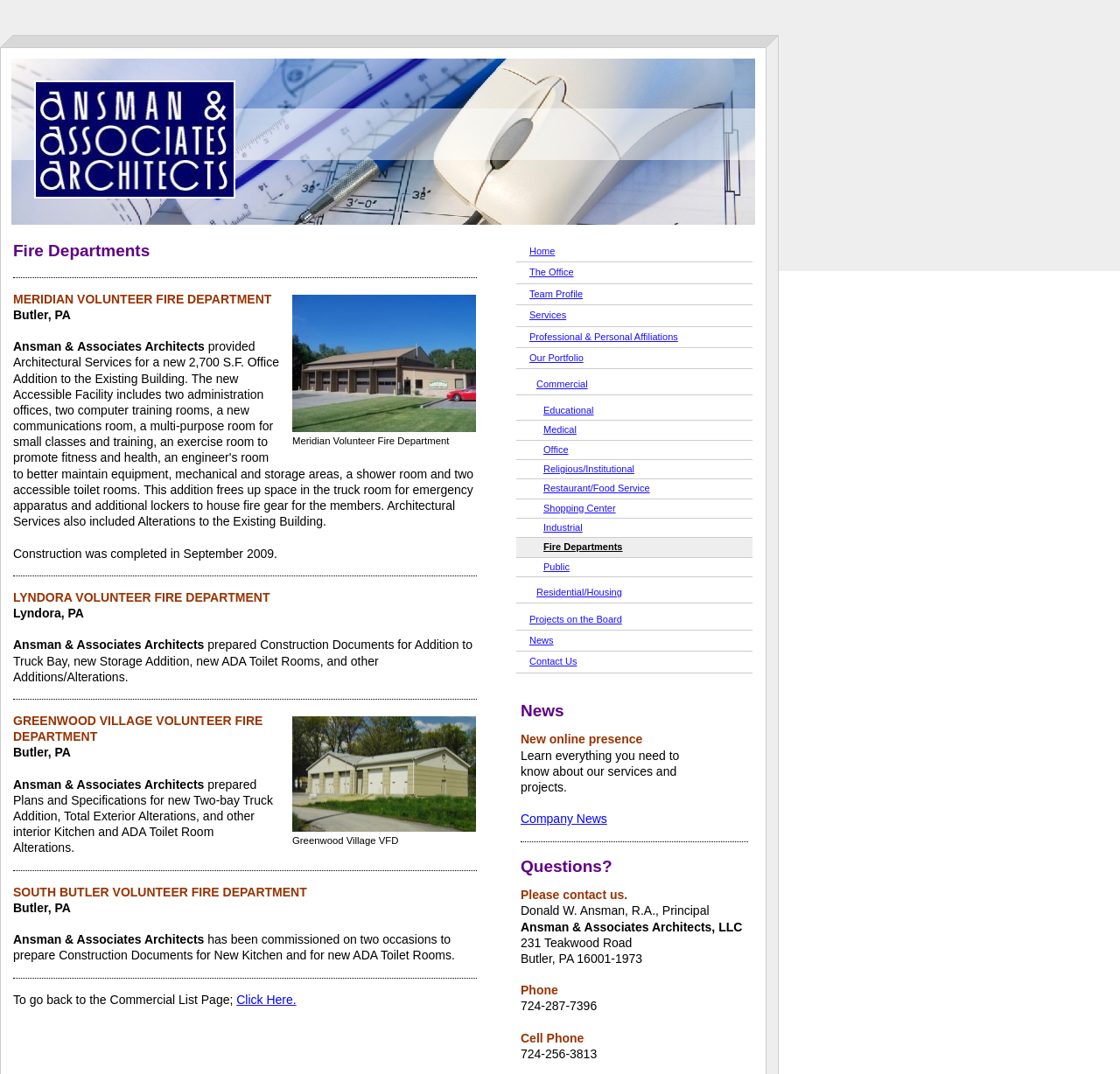Predict the bounding box for the UI component with the following description: "Home".

[0.461, 0.225, 0.672, 0.245]